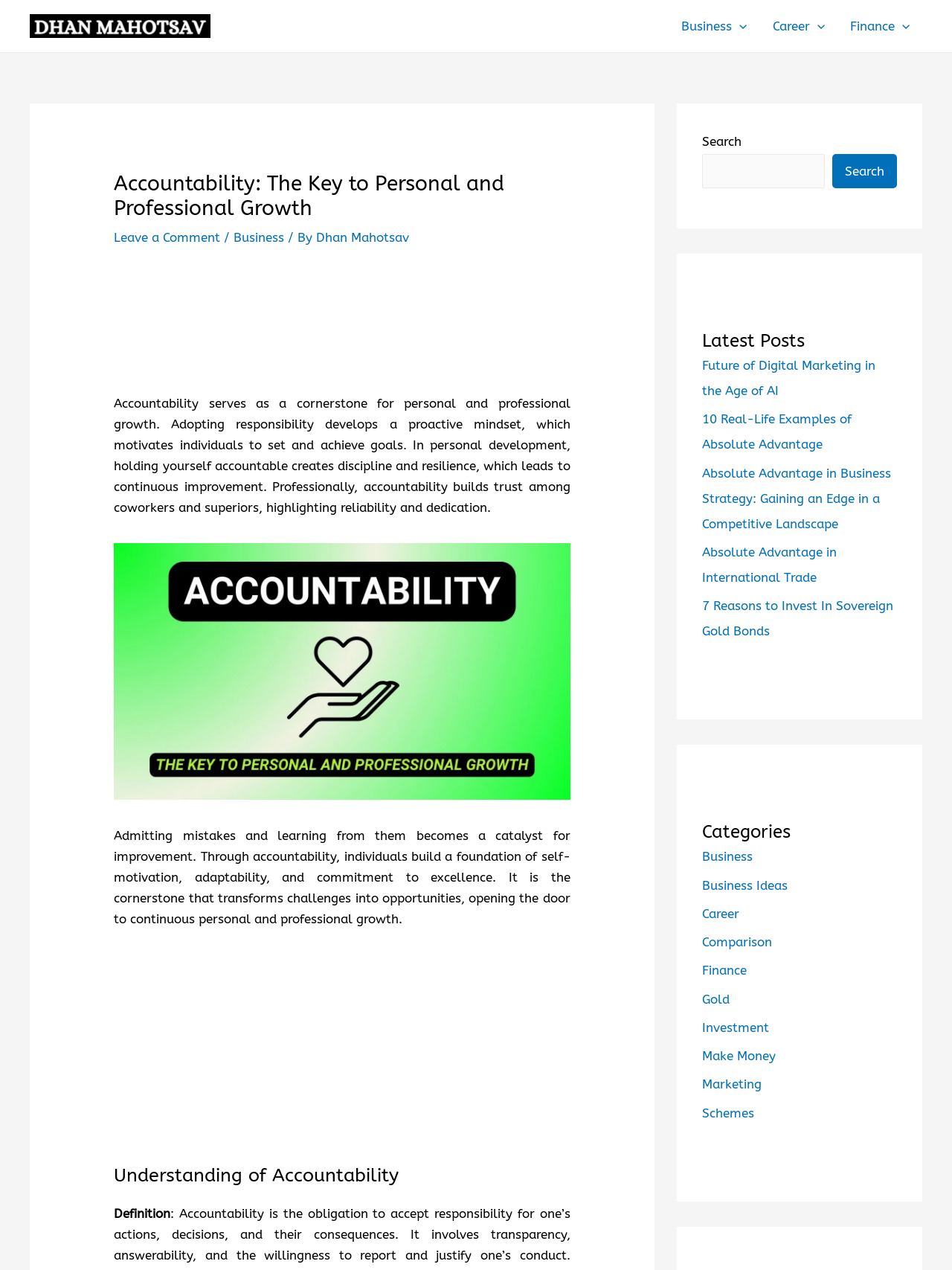Please identify the bounding box coordinates of the clickable area that will fulfill the following instruction: "Click the Dhan Mahotsav Logo". The coordinates should be in the format of four float numbers between 0 and 1, i.e., [left, top, right, bottom].

[0.031, 0.014, 0.221, 0.025]